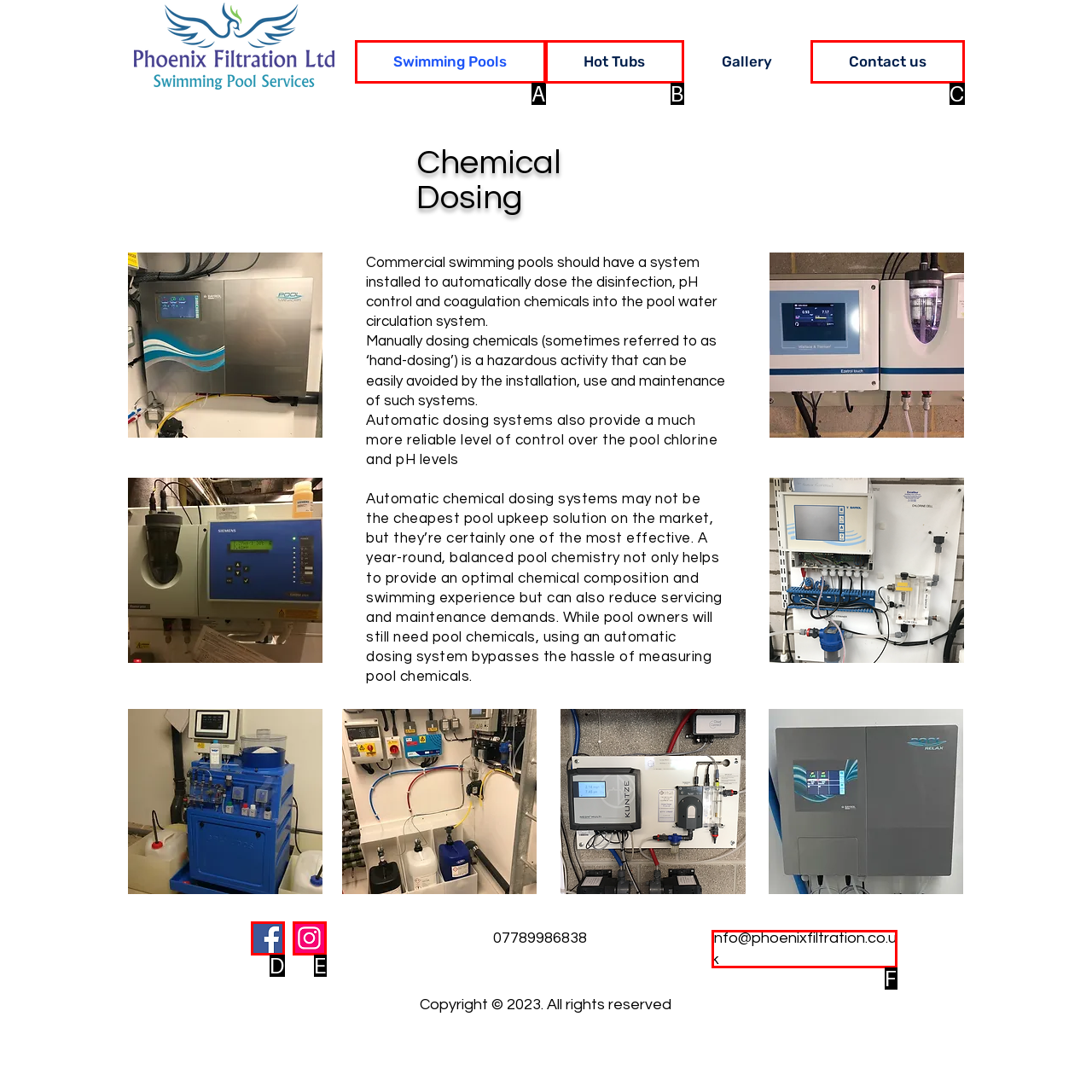Find the HTML element that corresponds to the description: Swimming Pools. Indicate your selection by the letter of the appropriate option.

A